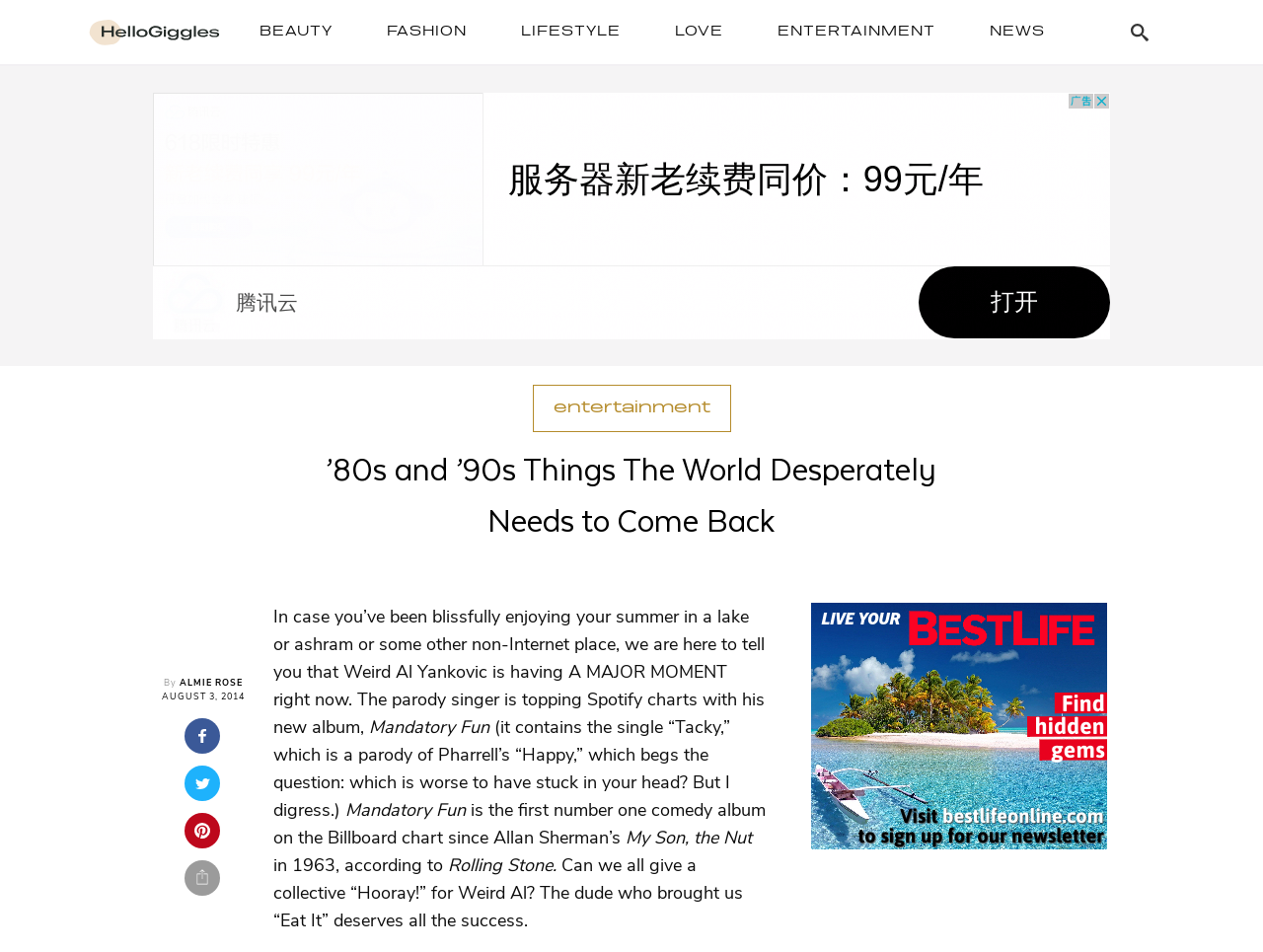What is the publication that reported Weird Al Yankovic's achievement?
Relying on the image, give a concise answer in one word or a brief phrase.

Rolling Stone